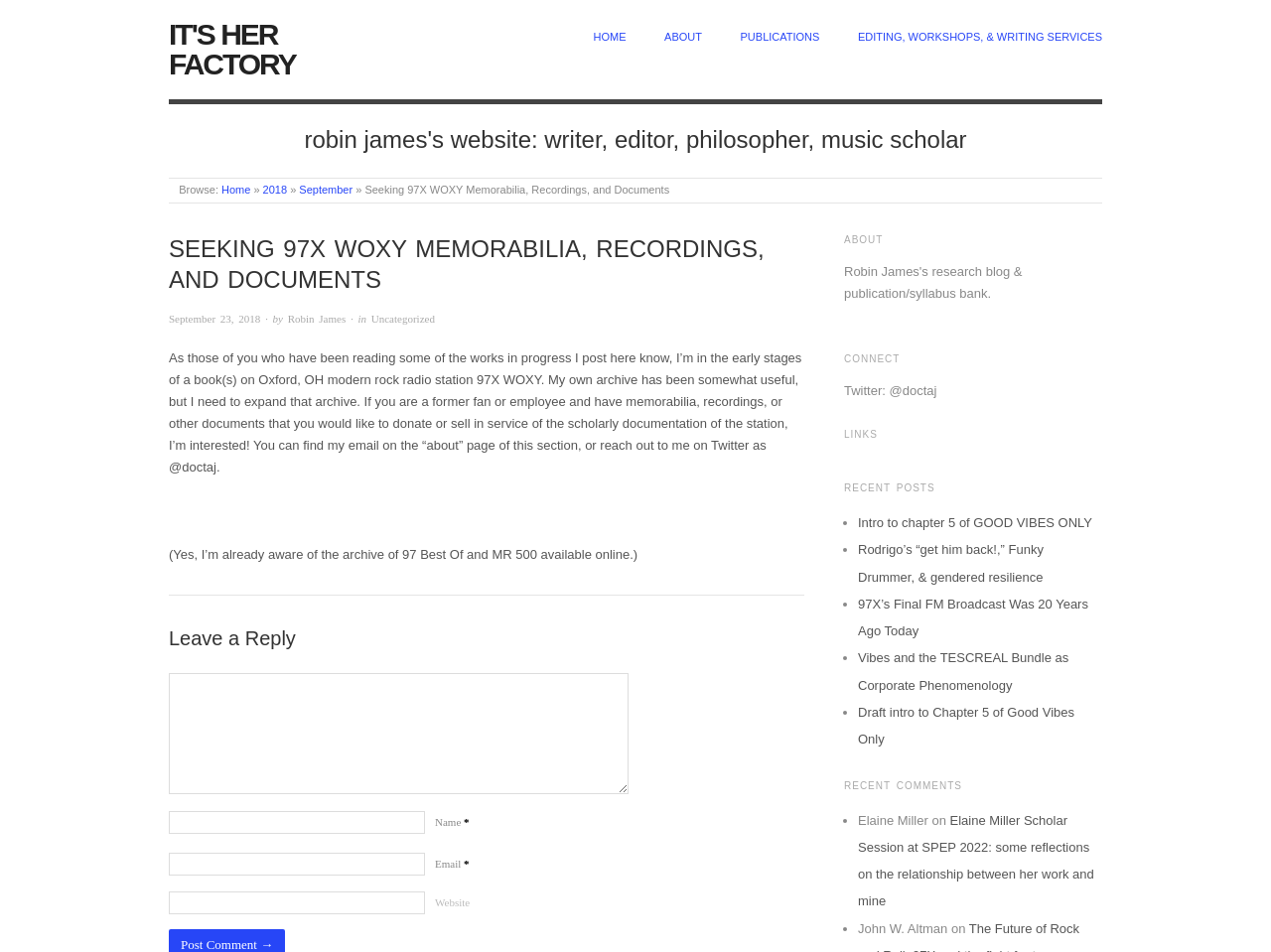What is the Twitter handle of the author?
Please use the image to provide an in-depth answer to the question.

The Twitter handle of the author can be found in the static text element, which states 'Twitter: @doctaj'.